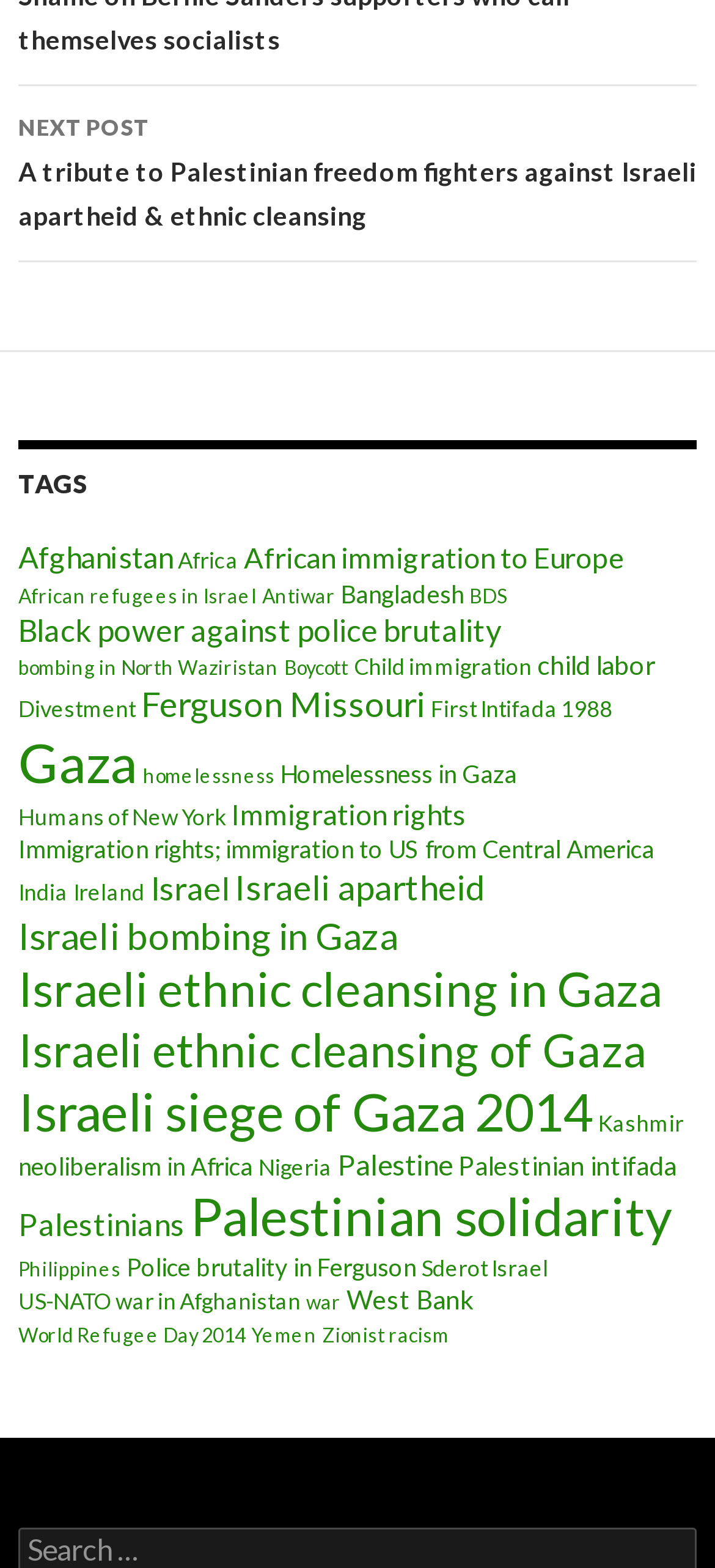Determine the bounding box coordinates of the element's region needed to click to follow the instruction: "Explore the tag about Palestinian solidarity". Provide these coordinates as four float numbers between 0 and 1, formatted as [left, top, right, bottom].

[0.267, 0.756, 0.941, 0.796]